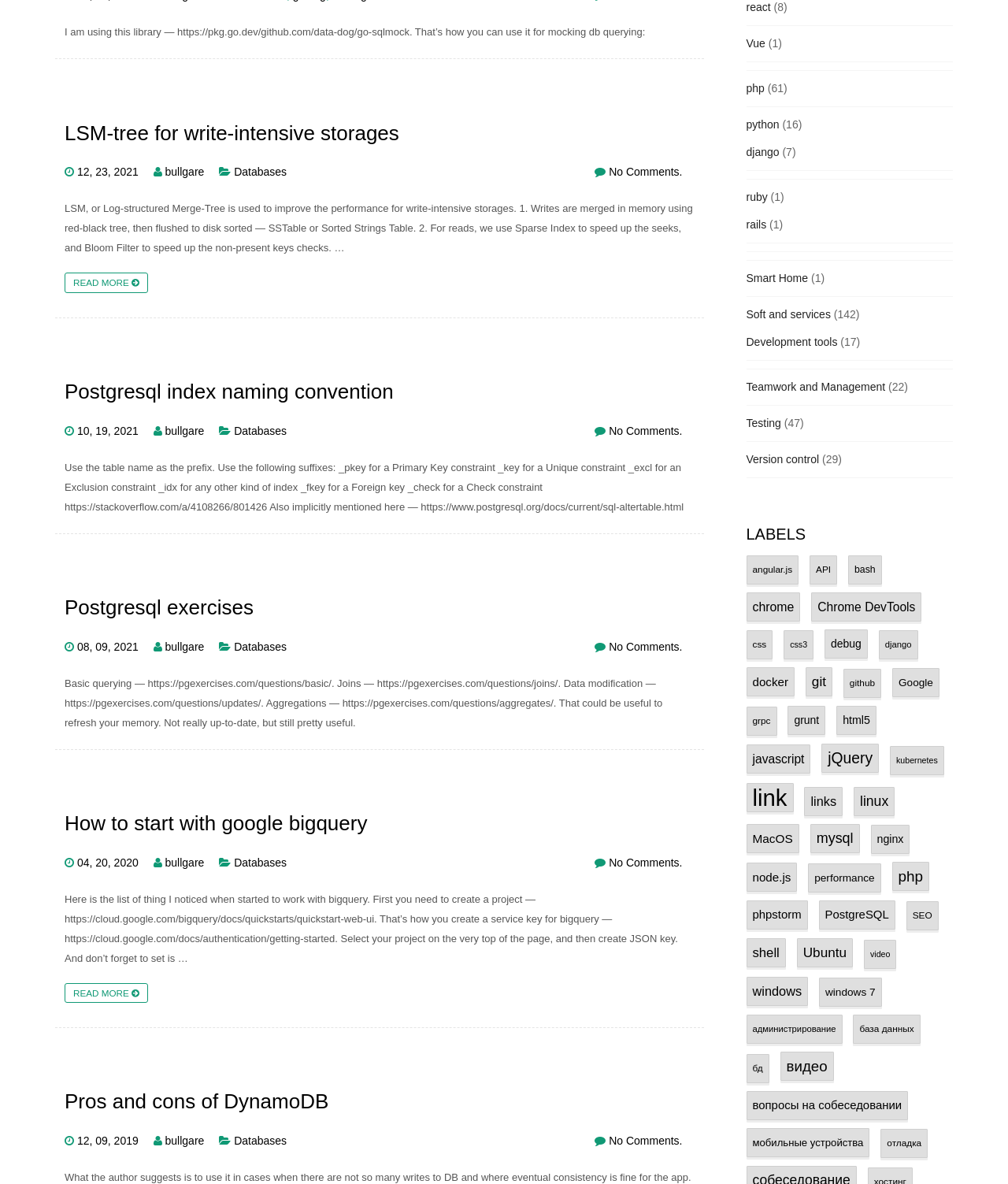What is the naming convention for a Primary Key constraint in Postgresql?
Using the information from the image, give a concise answer in one word or a short phrase.

_pkey